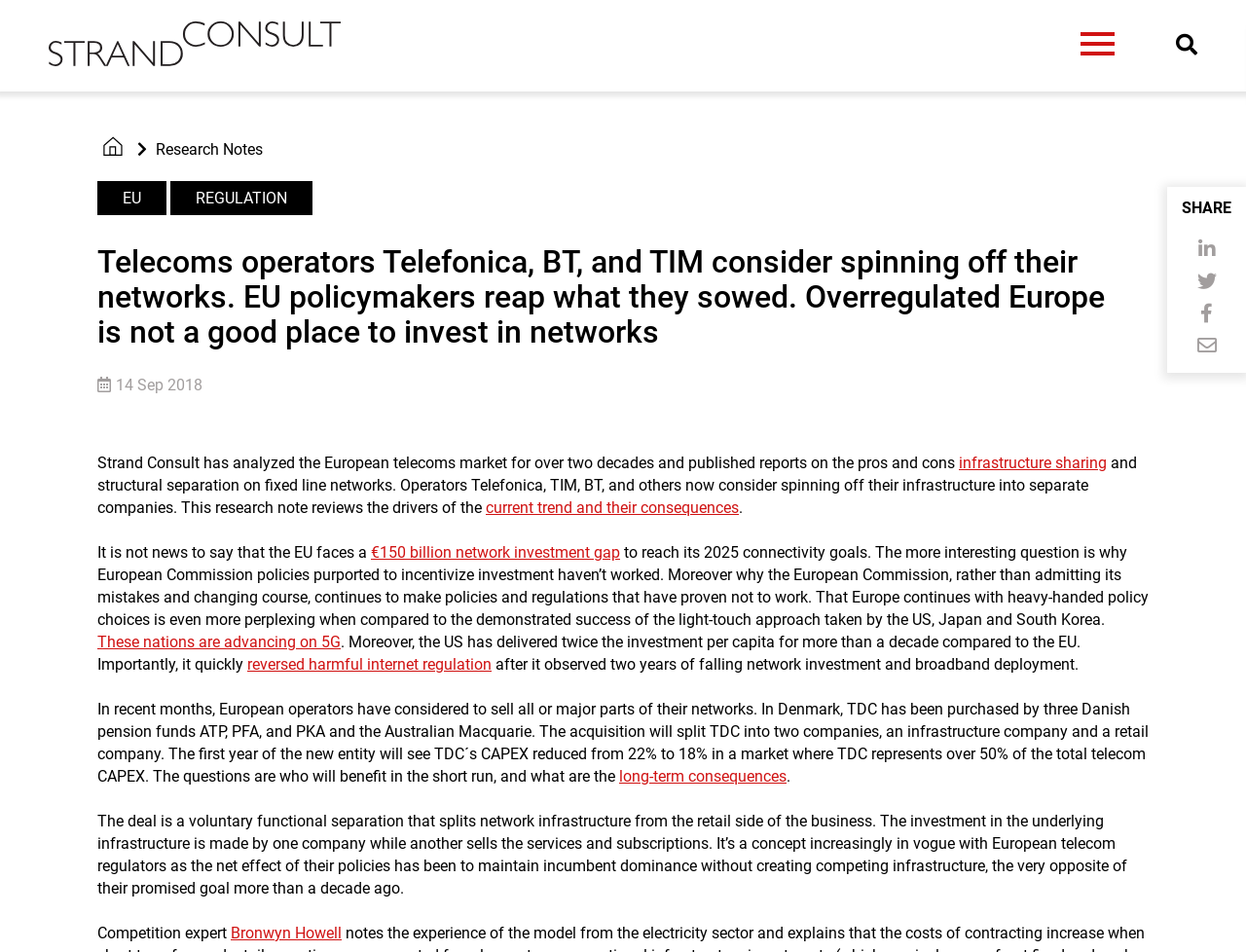Refer to the image and provide an in-depth answer to the question:
What is the topic of the research note?

The topic of the research note is infrastructure sharing and structural separation, which can be inferred from the text 'Strand Consult has analyzed the European telecoms market for over two decades and published reports on the pros and cons of infrastructure sharing and structural separation on fixed line networks.' in the main content.